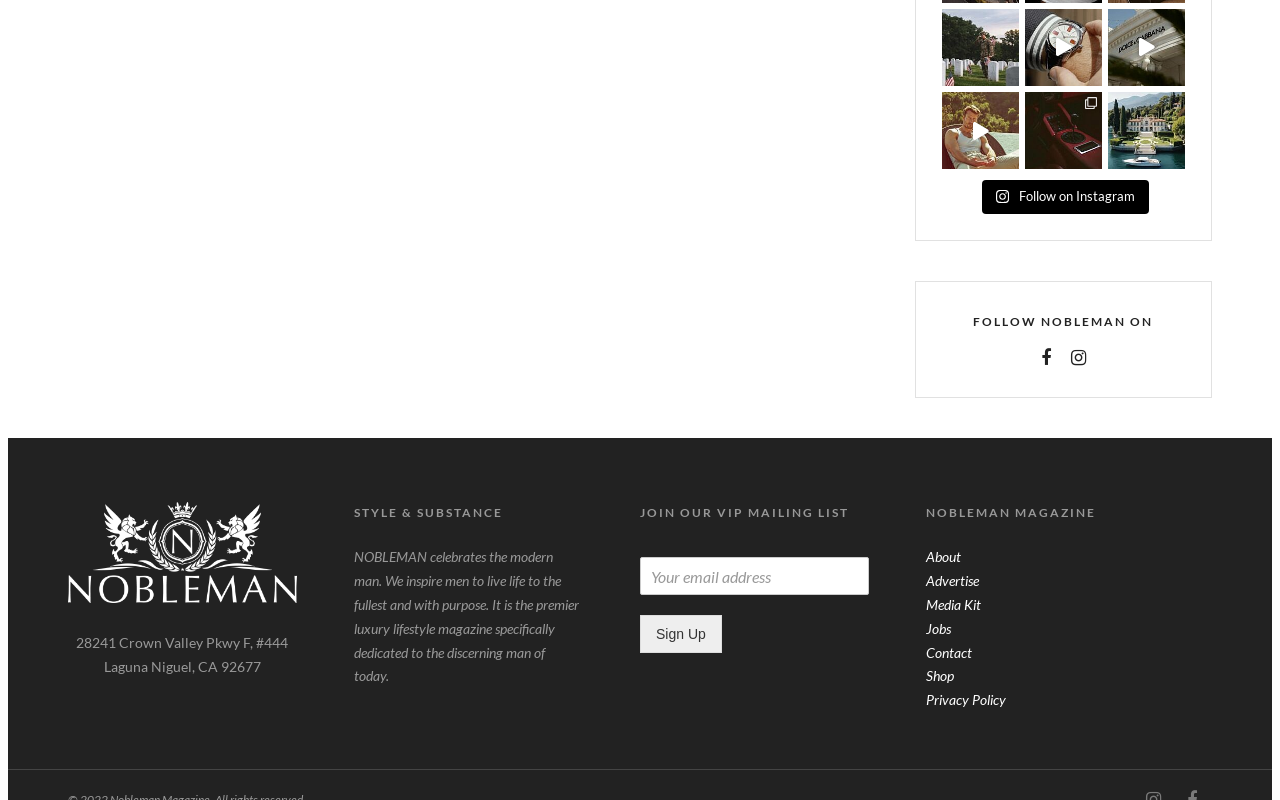Please provide the bounding box coordinates in the format (top-left x, top-left y, bottom-right x, bottom-right y). Remember, all values are floating point numbers between 0 and 1. What is the bounding box coordinate of the region described as: Follow on Instagram

[0.767, 0.225, 0.898, 0.267]